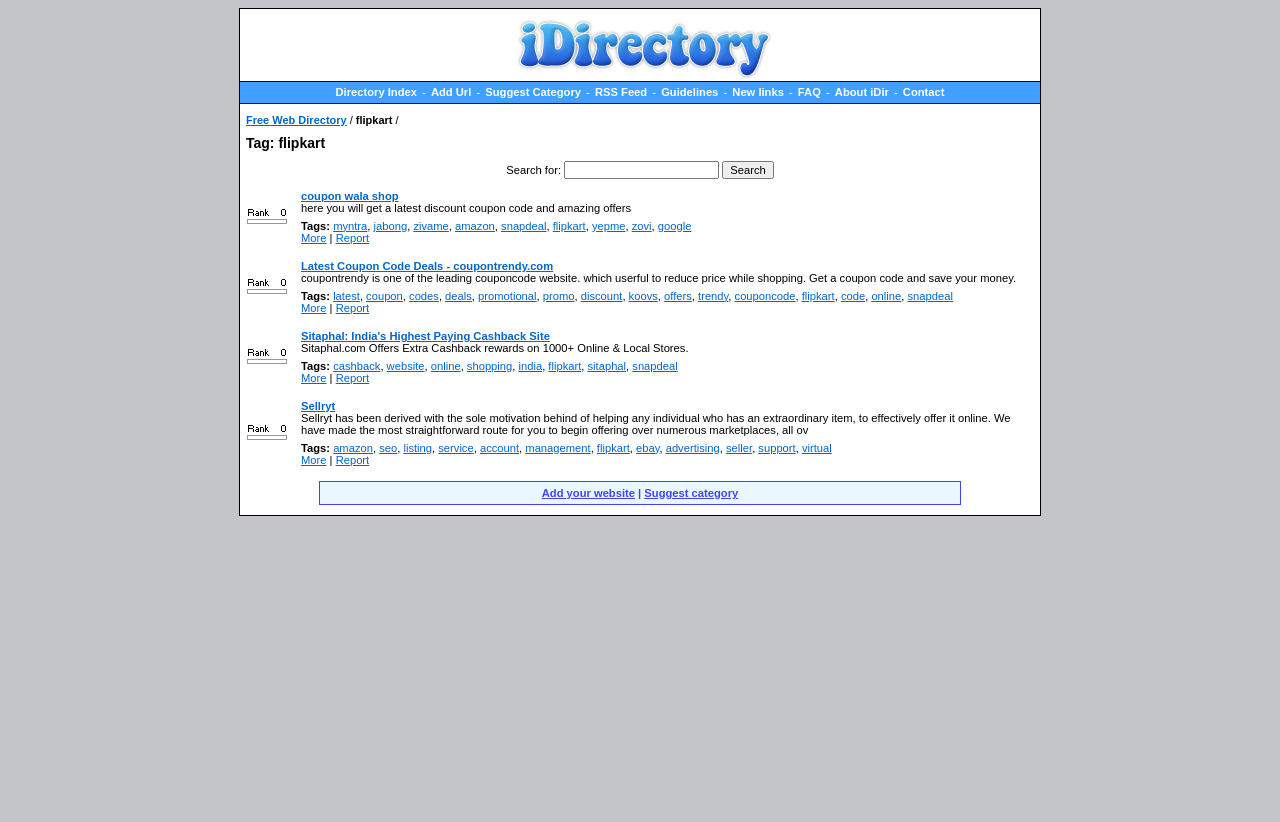Identify the bounding box coordinates of the clickable region to carry out the given instruction: "Learn more about Sitaphal".

[0.235, 0.401, 0.43, 0.416]